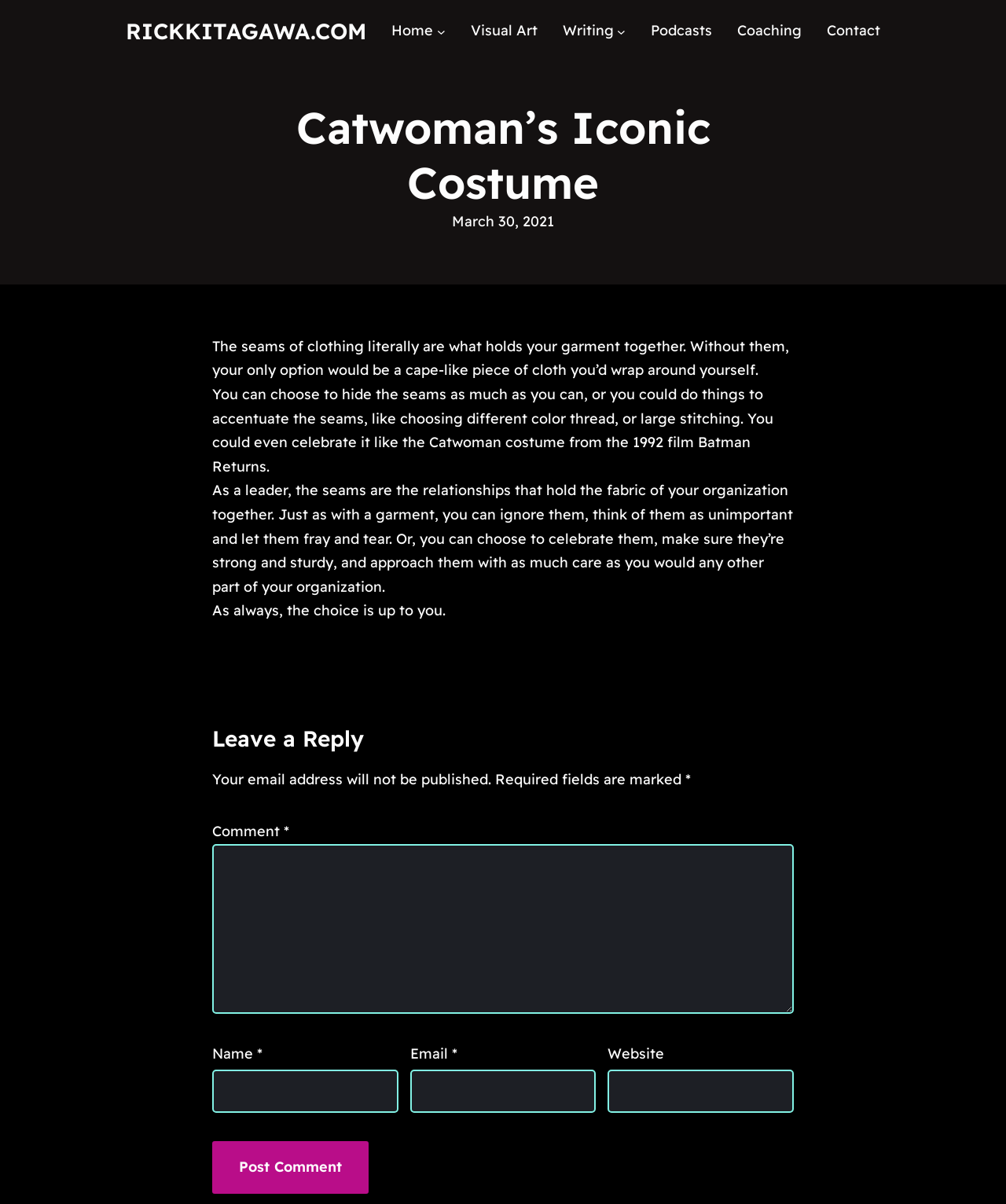Provide your answer in a single word or phrase: 
What is the website's header title?

RICKKITAGAWA.COM